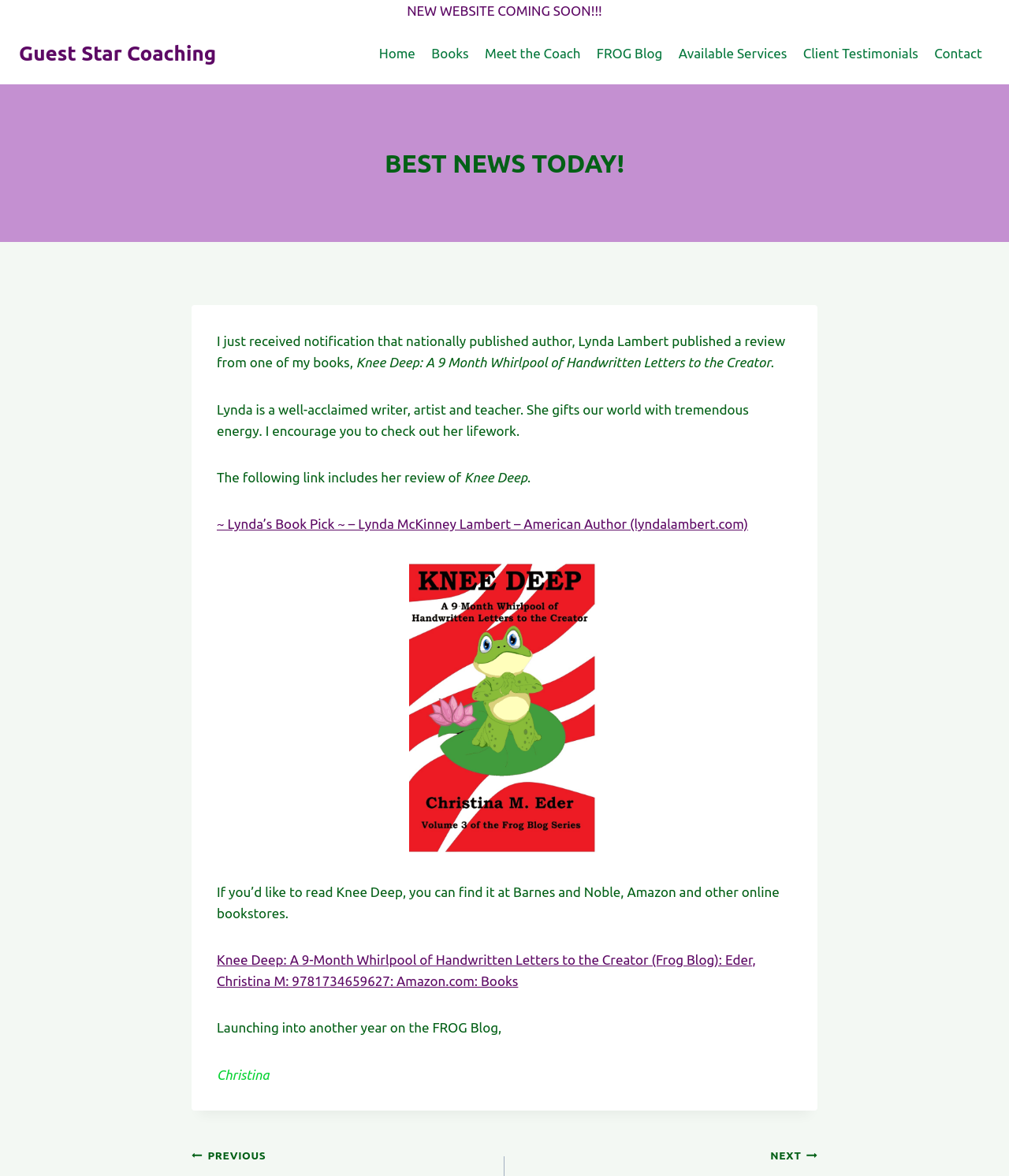Find the UI element described as: "Guest Star Coaching" and predict its bounding box coordinates. Ensure the coordinates are four float numbers between 0 and 1, [left, top, right, bottom].

[0.019, 0.035, 0.214, 0.055]